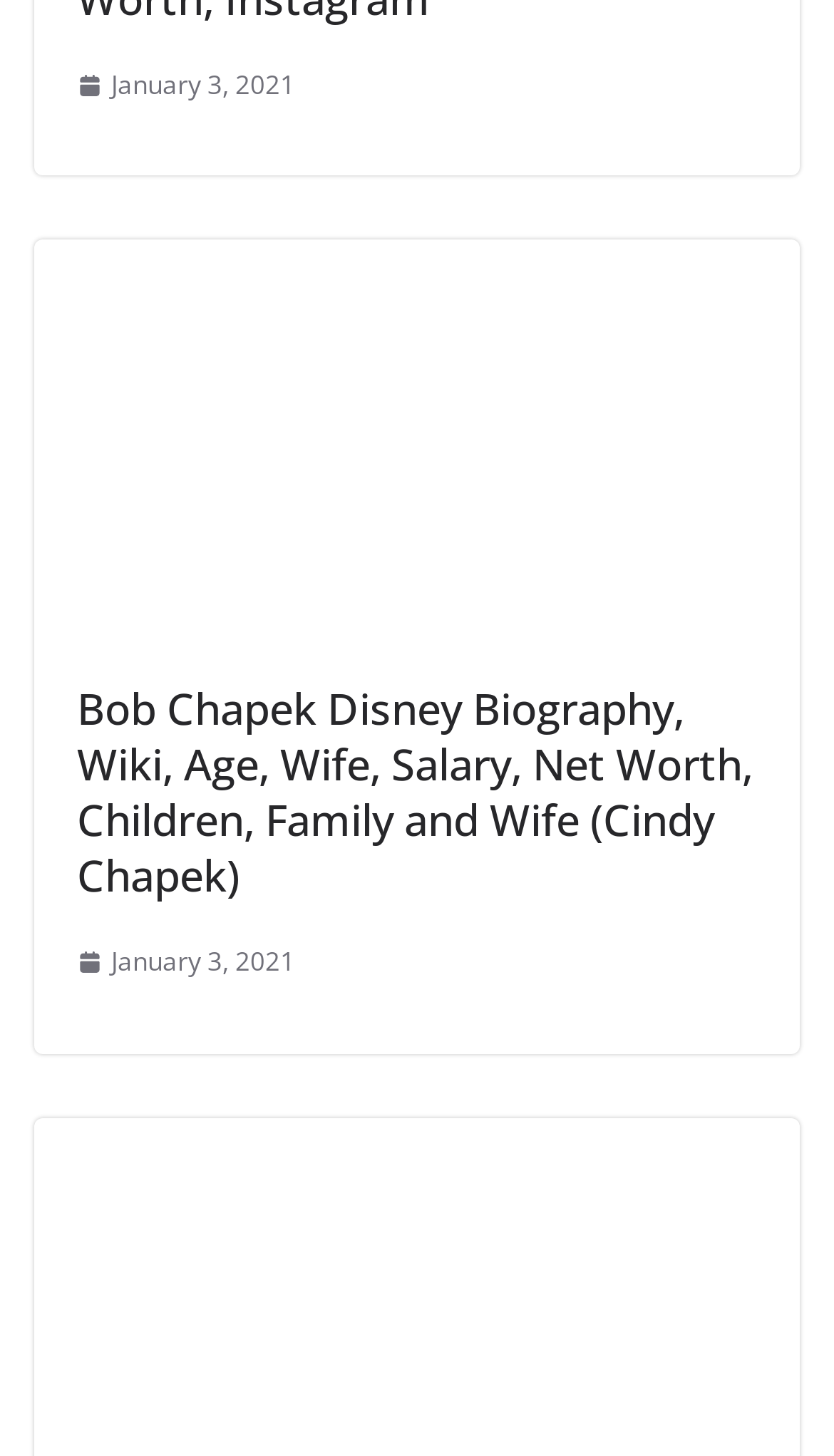How many images are associated with Bob Chapek?
Provide a one-word or short-phrase answer based on the image.

1